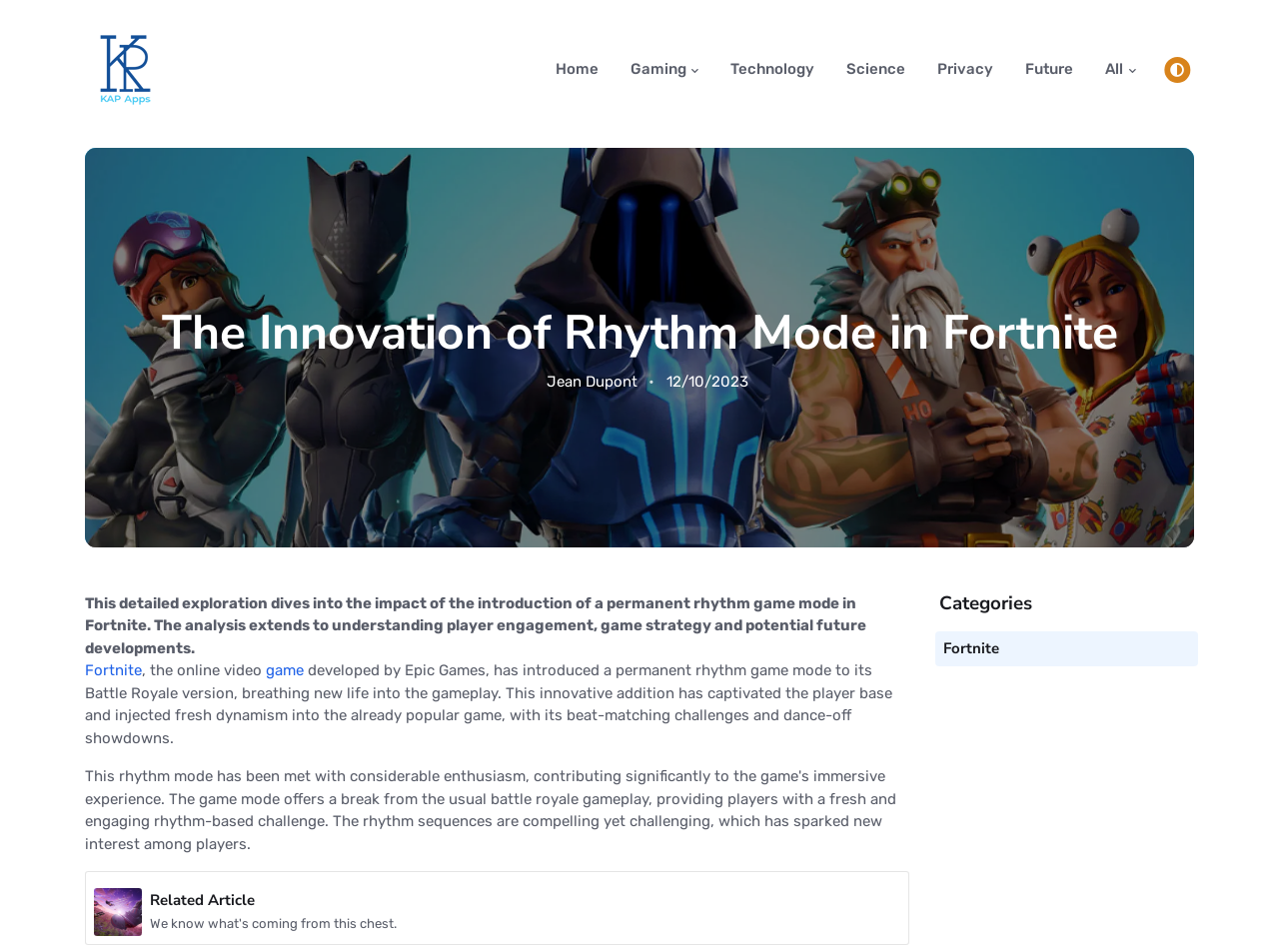Locate the headline of the webpage and generate its content.

The Innovation of Rhythm Mode in Fortnite